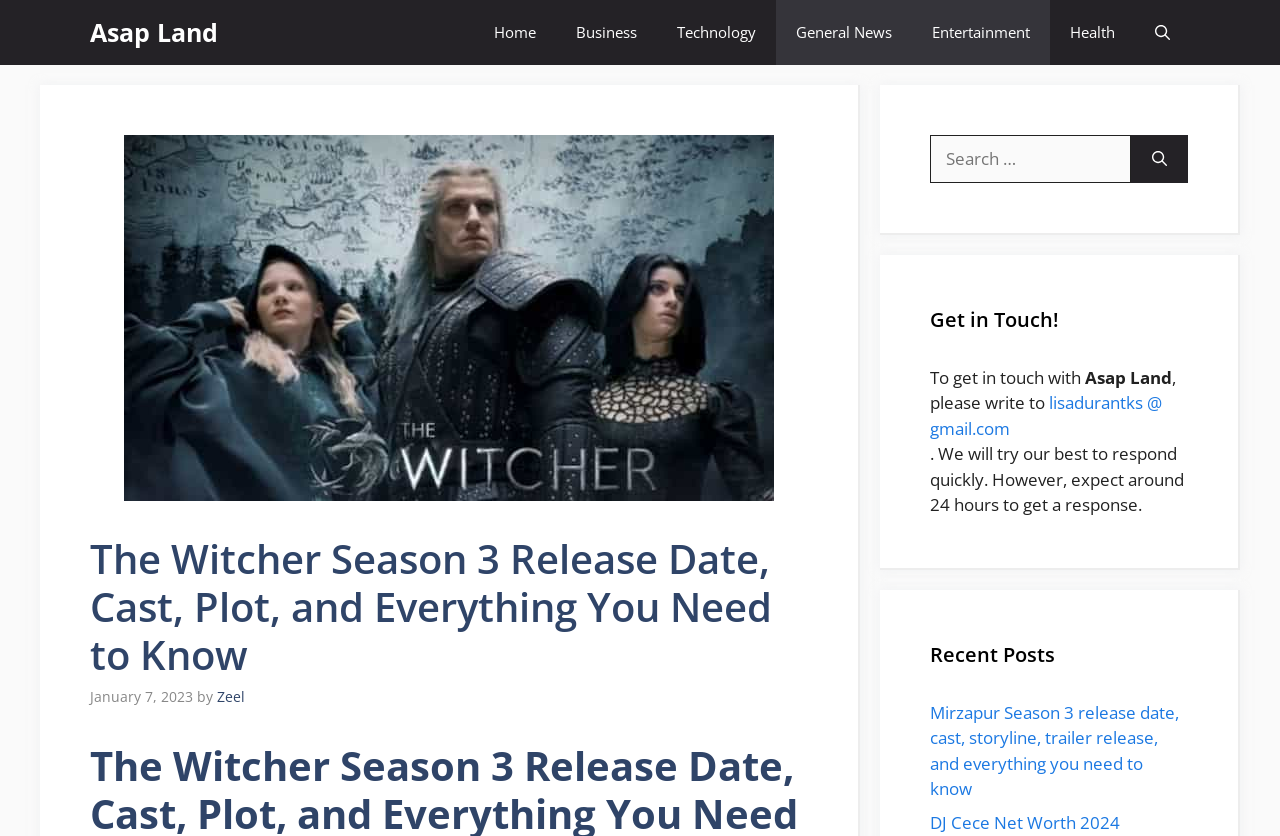What is the purpose of the search box?
Refer to the image and provide a one-word or short phrase answer.

To search for content